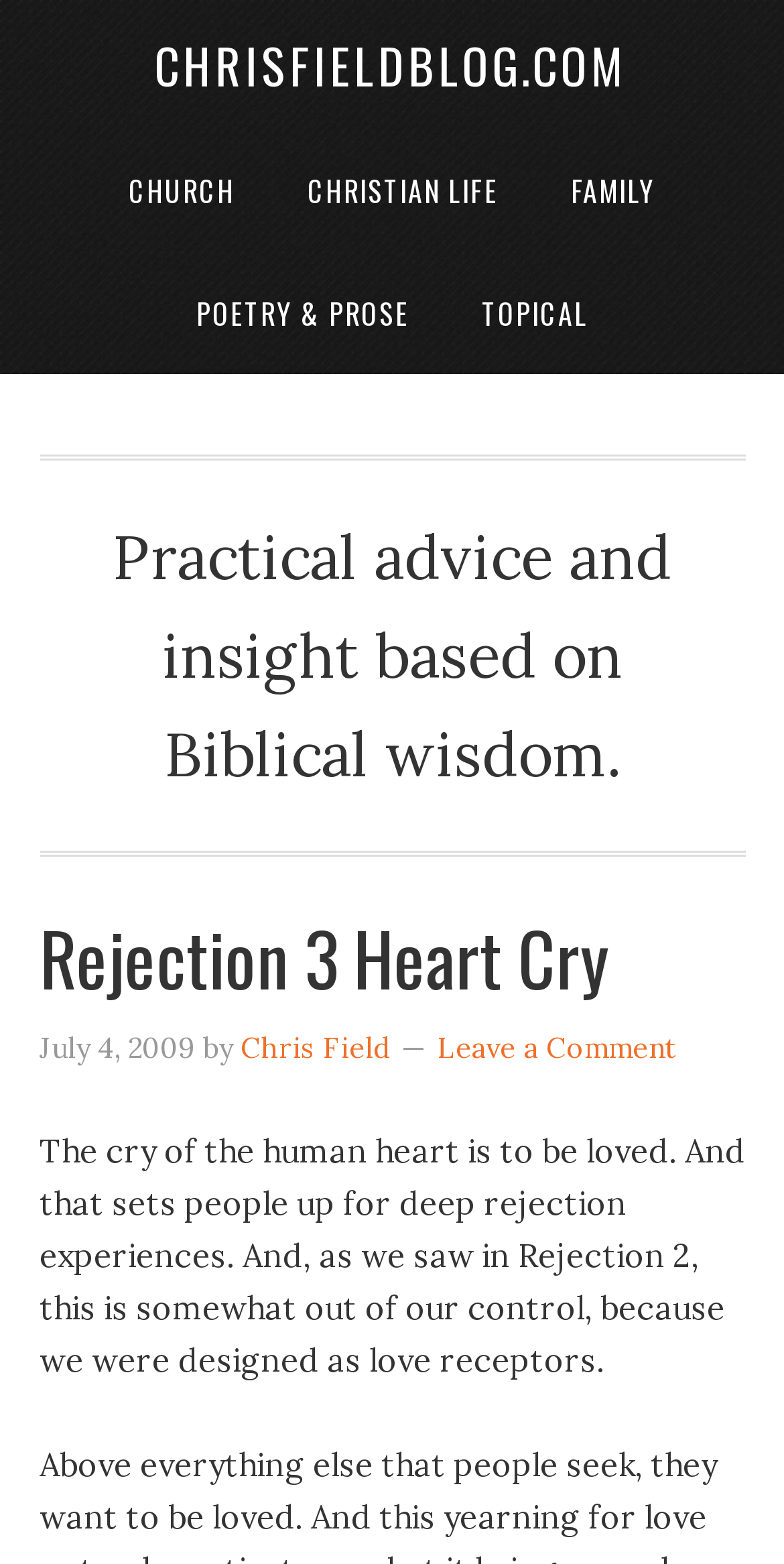Find the bounding box of the UI element described as follows: "Christian Life".

[0.351, 0.082, 0.677, 0.161]